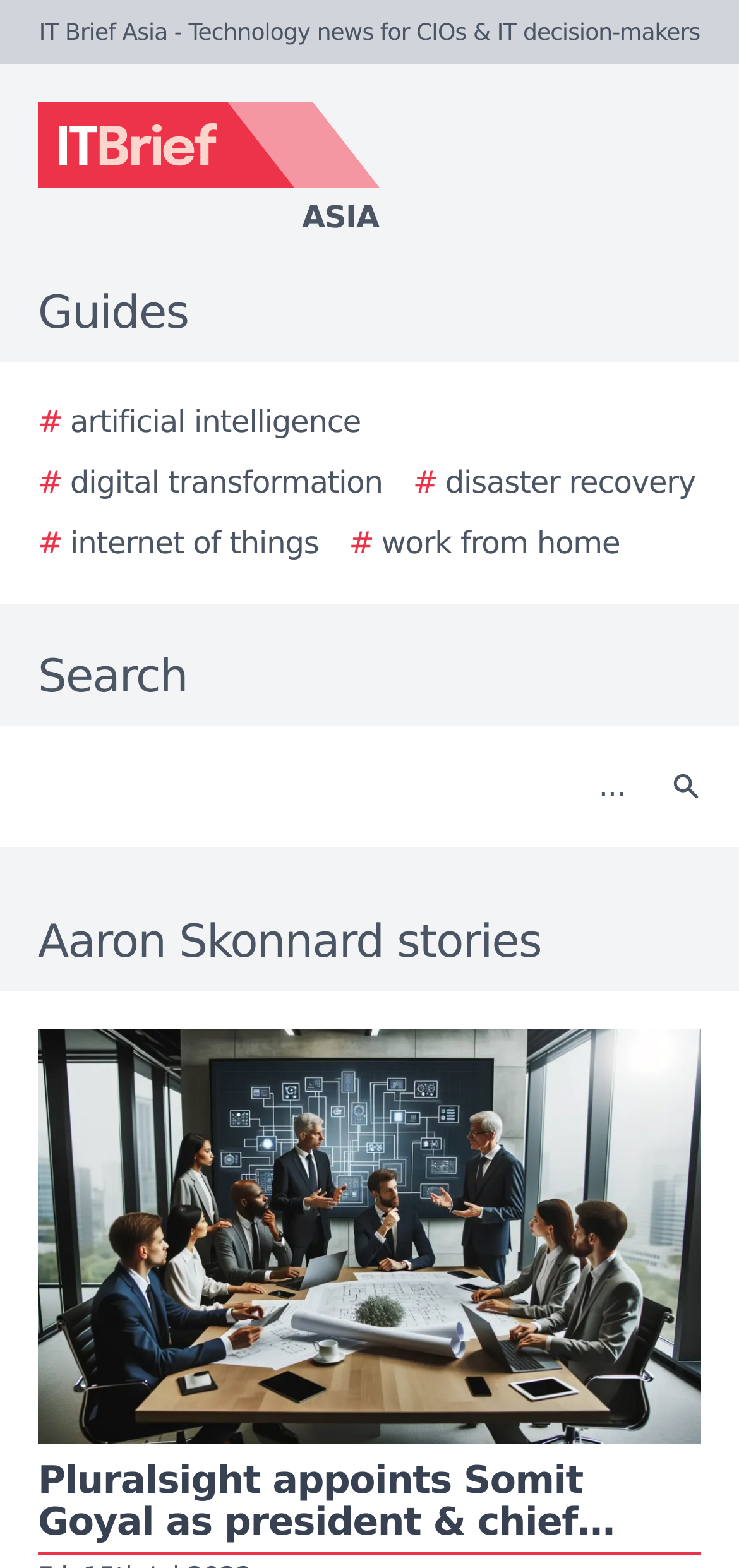How many links are there in the top section?
Give a detailed explanation using the information visible in the image.

I counted the number of links in the top section, which includes the links 'IT Brief Asia logo ASIA', '# artificial intelligence', '# digital transformation', '# disaster recovery', and '# internet of things'.